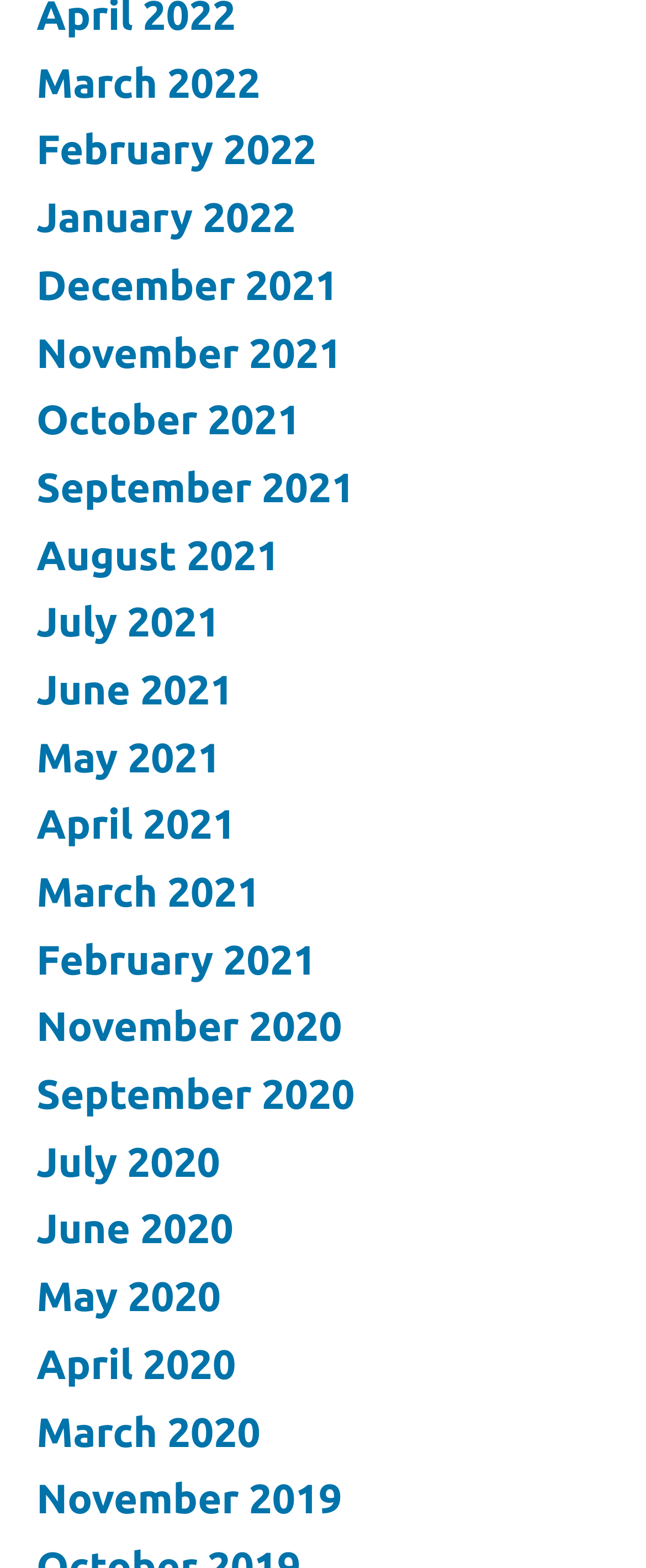What is the vertical position of the link 'March 2022'? Look at the image and give a one-word or short phrase answer.

Above the link 'February 2022'